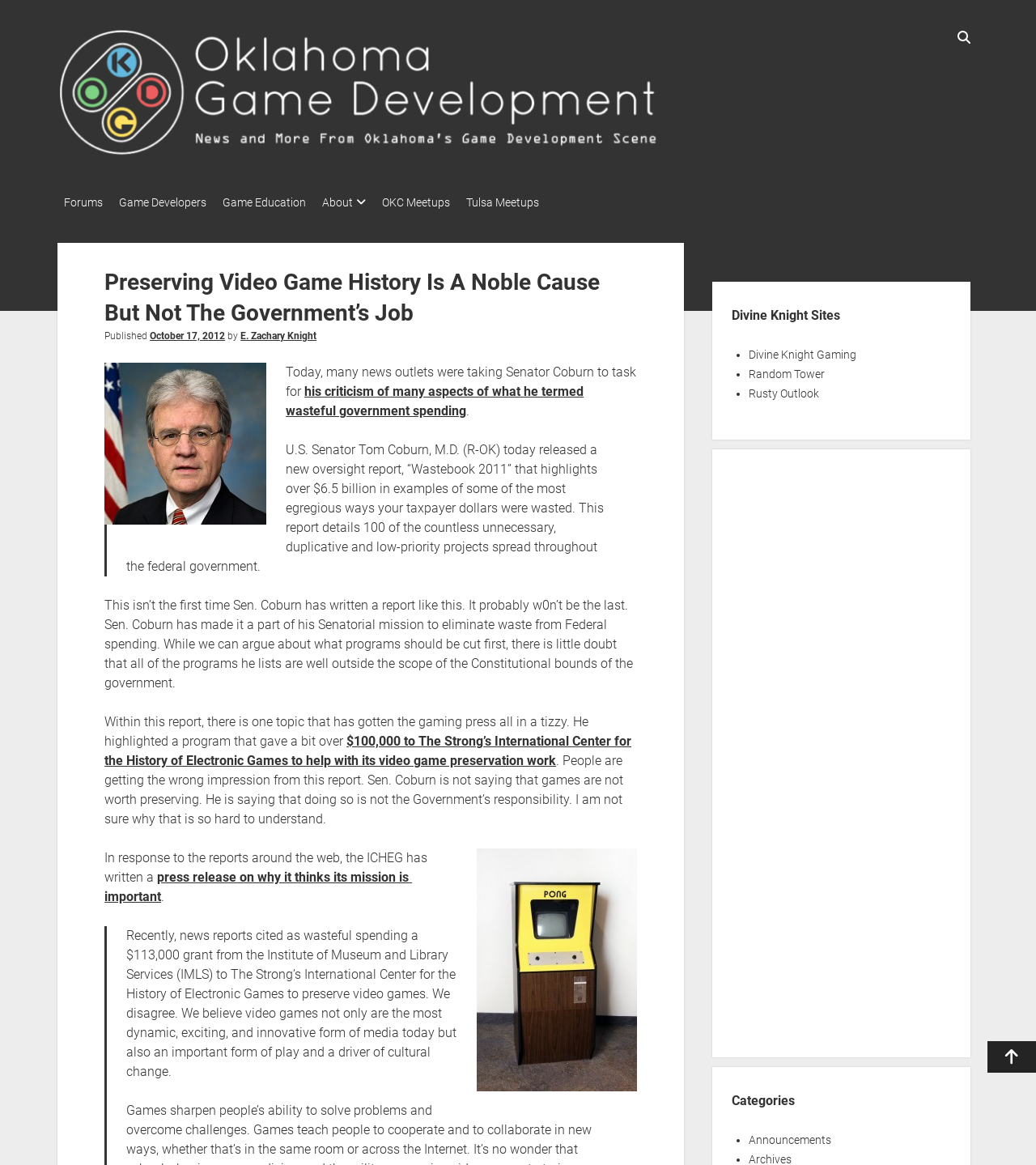Please identify the bounding box coordinates of the element that needs to be clicked to perform the following instruction: "Search for something".

[0.916, 0.02, 0.944, 0.046]